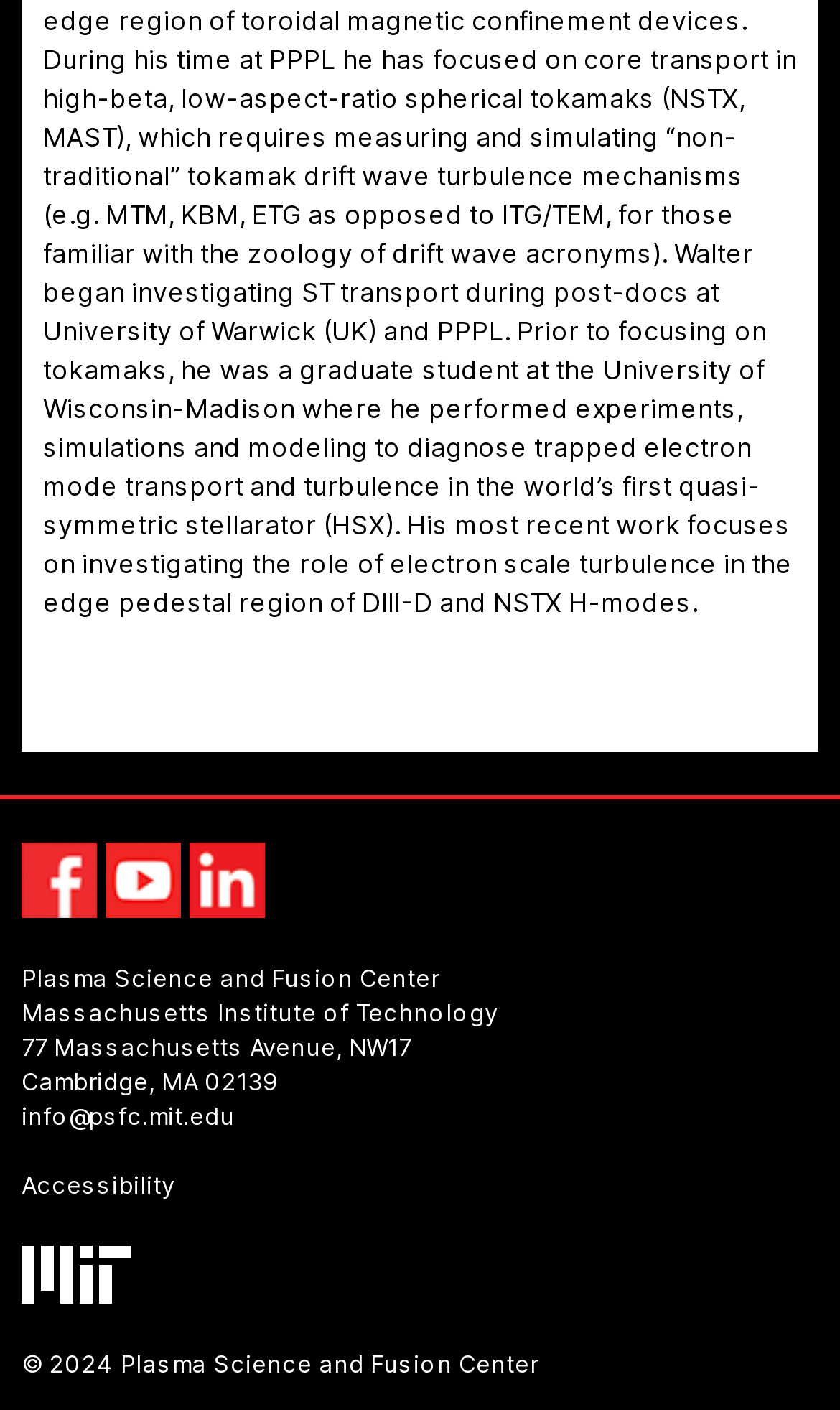Pinpoint the bounding box coordinates of the element you need to click to execute the following instruction: "Visit Facebook". The bounding box should be represented by four float numbers between 0 and 1, in the format [left, top, right, bottom].

[0.026, 0.597, 0.115, 0.65]